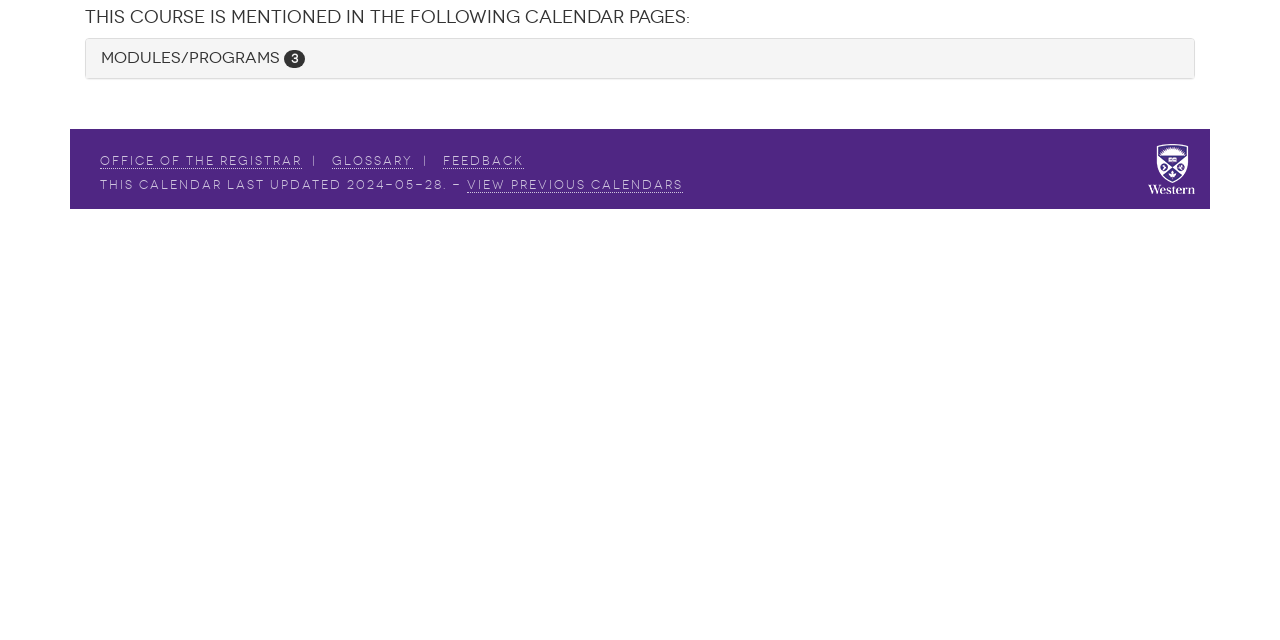Using the description: "Modules/Programs 3", determine the UI element's bounding box coordinates. Ensure the coordinates are in the format of four float numbers between 0 and 1, i.e., [left, top, right, bottom].

[0.079, 0.075, 0.238, 0.104]